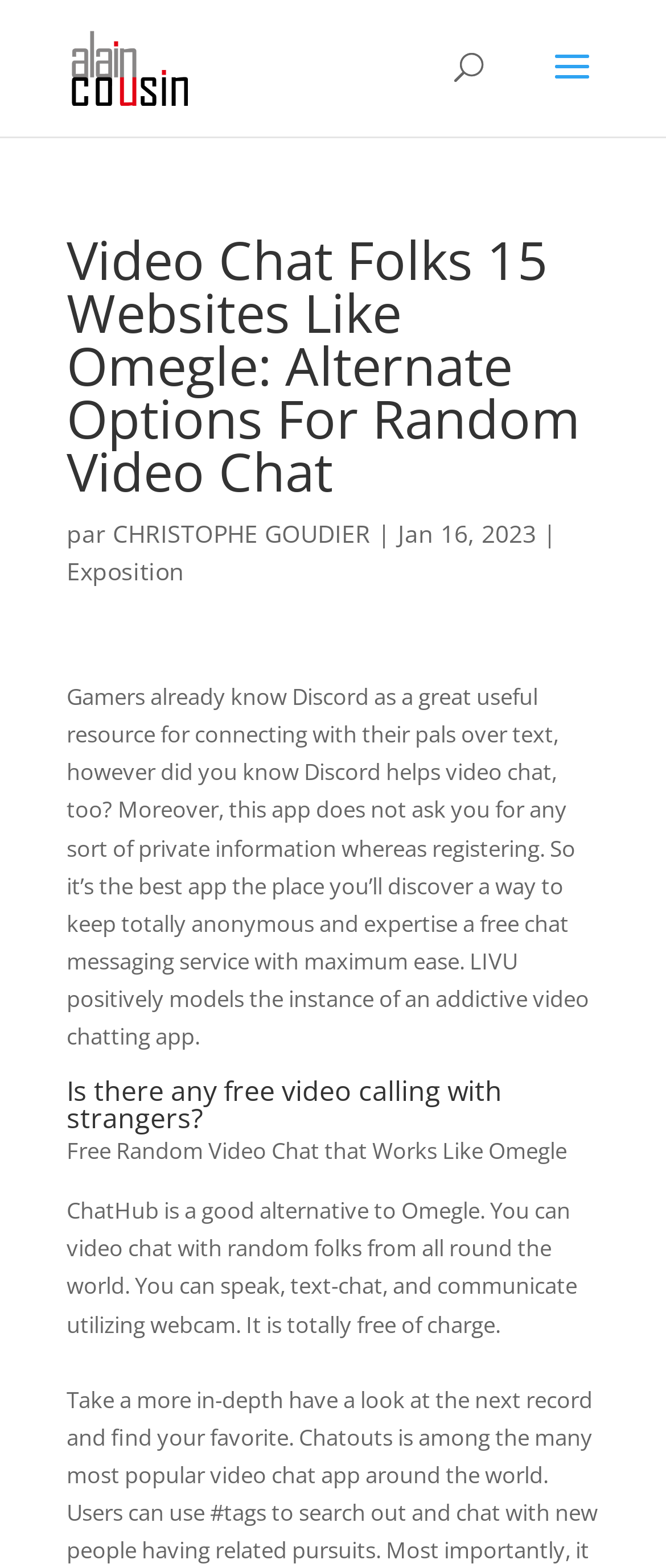Write an elaborate caption that captures the essence of the webpage.

The webpage is about Alain Cousin, a poet who creates fantastical and wonderful worlds by assembling objects. At the top-left corner, there is a link and an image with the name "Alain Cousin". Below this, there is a search bar that spans almost half of the page width. 

The main content of the page is divided into sections. The first section has a heading that reads "Video Chat Folks 15 Websites Like Omegle: Alternate Options For Random Video Chat" and is positioned at the top-center of the page. Below this heading, there is a paragraph of text that describes the benefits of using Discord for video chat, including the ability to remain anonymous.

Further down, there is a section with a heading that asks "Is there any free video calling with strangers?" followed by a subheading that reads "Free Random Video Chat that Works Like Omegle". Below this, there is a paragraph of text that describes ChatHub as a free alternative to Omegle, allowing users to video chat with random people from around the world.

Throughout the page, there are links to other pages, including one to an exposition and another to CHRISTOPHE GOUDIER. The page also displays the date "Jan 16, 2023" and a separator character "|".